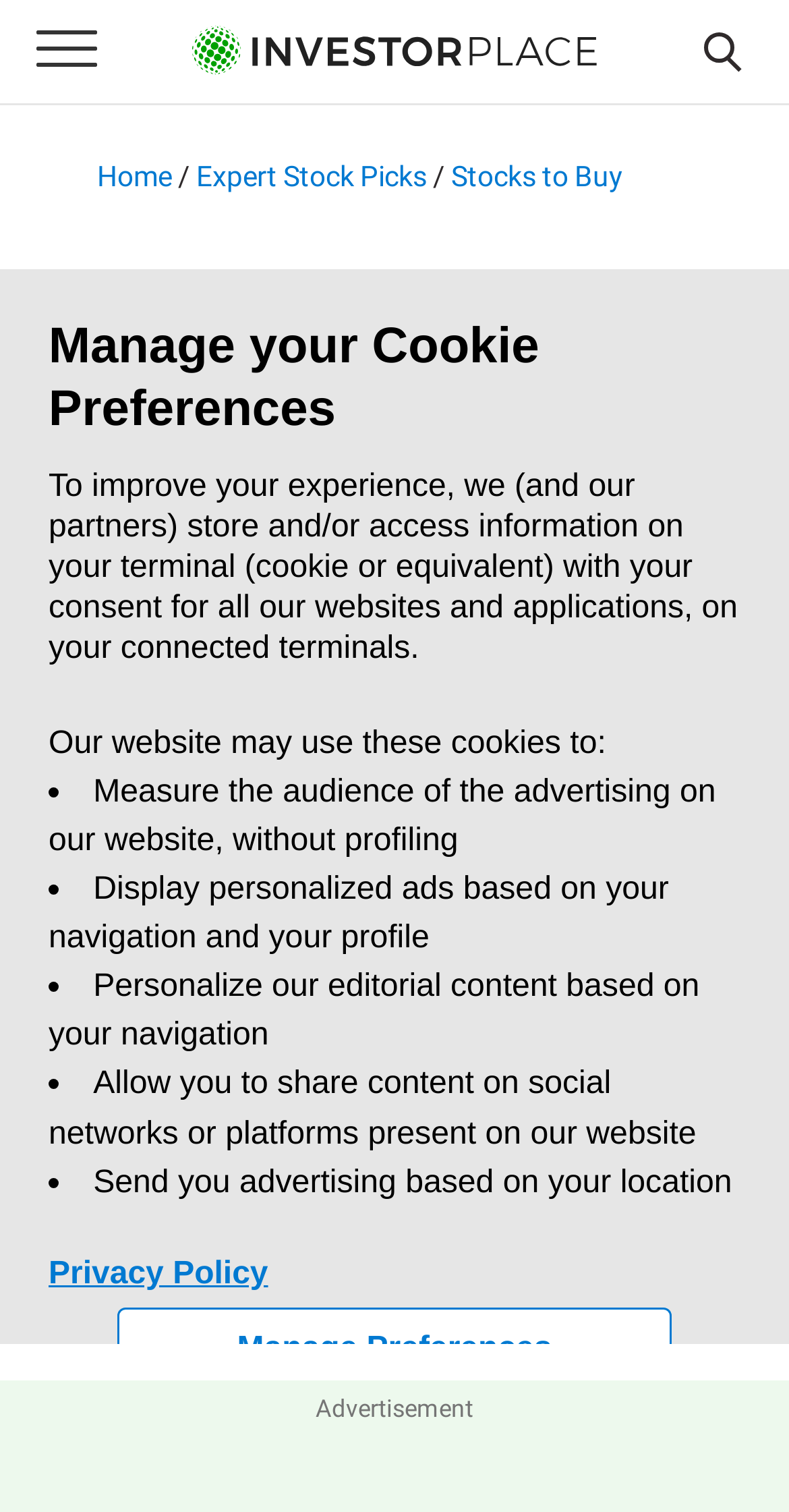How many list markers are in the cookie consent banner?
Provide a one-word or short-phrase answer based on the image.

5